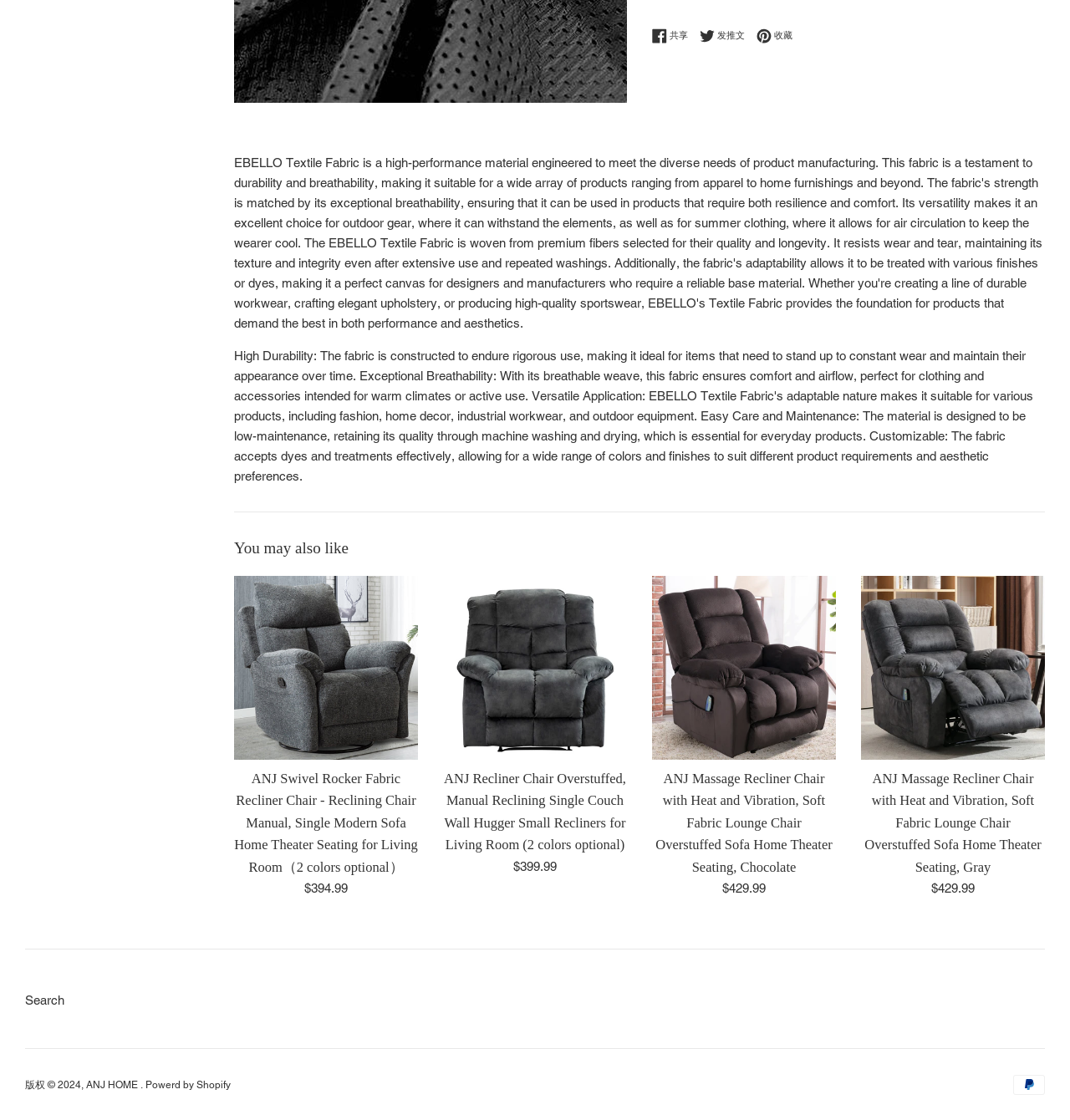Provide the bounding box coordinates for the UI element described in this sentence: "共享 在 Facebook 上共享". The coordinates should be four float values between 0 and 1, i.e., [left, top, right, bottom].

[0.609, 0.025, 0.651, 0.039]